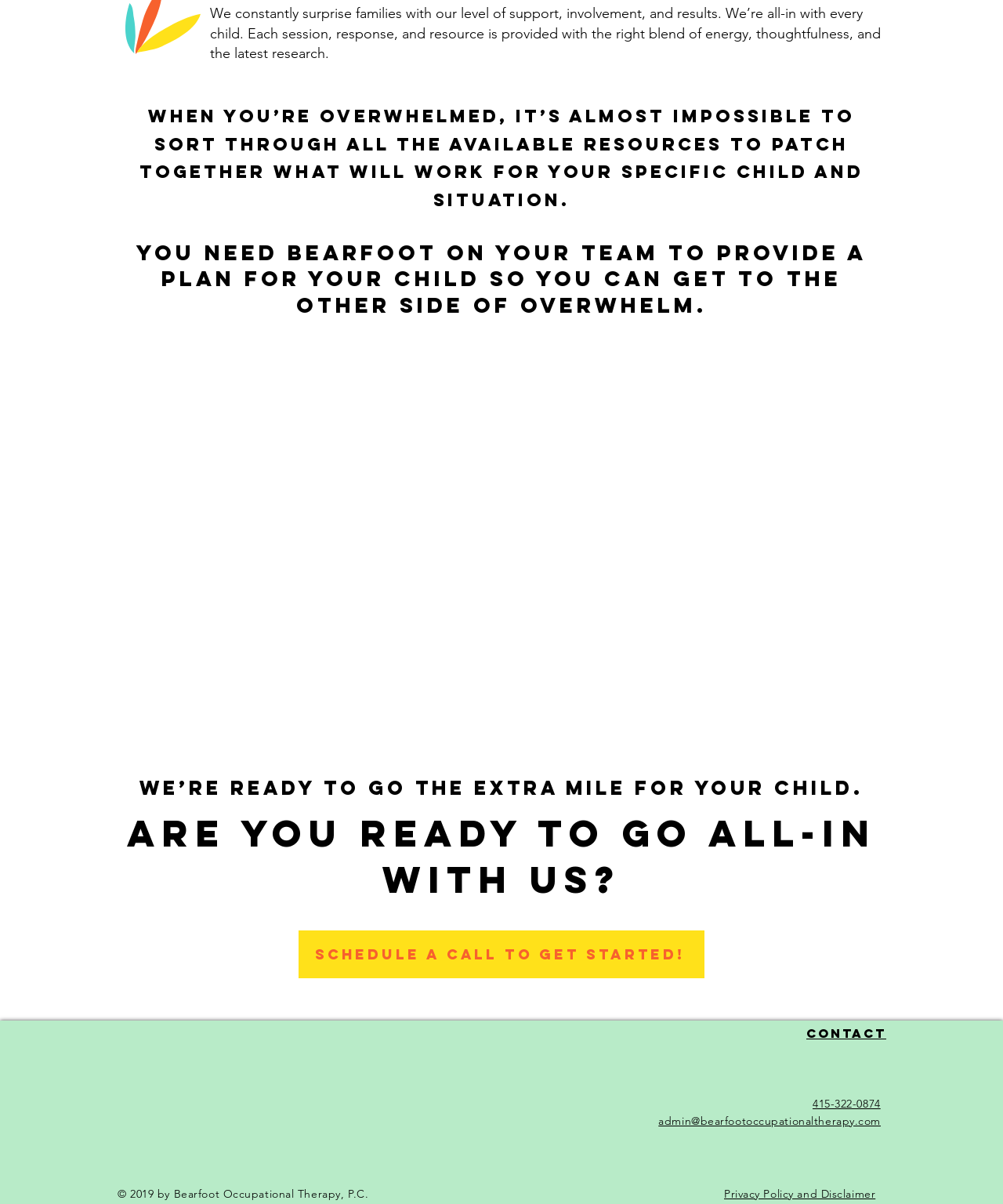Determine the bounding box coordinates (top-left x, top-left y, bottom-right x, bottom-right y) of the UI element described in the following text: 415-322-0874

[0.81, 0.911, 0.878, 0.923]